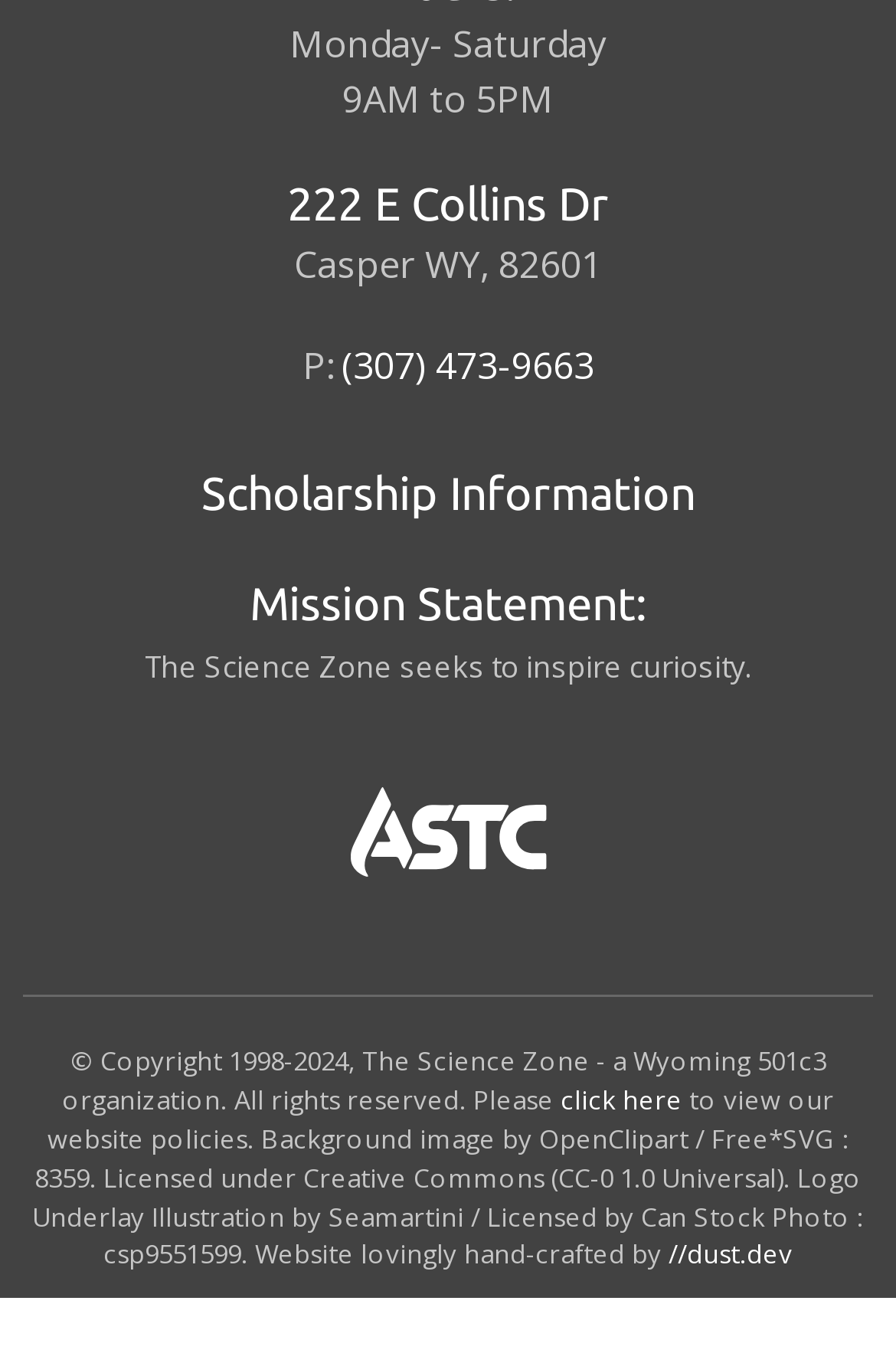Find the coordinates for the bounding box of the element with this description: "(307) 473-9663".

[0.381, 0.252, 0.663, 0.289]